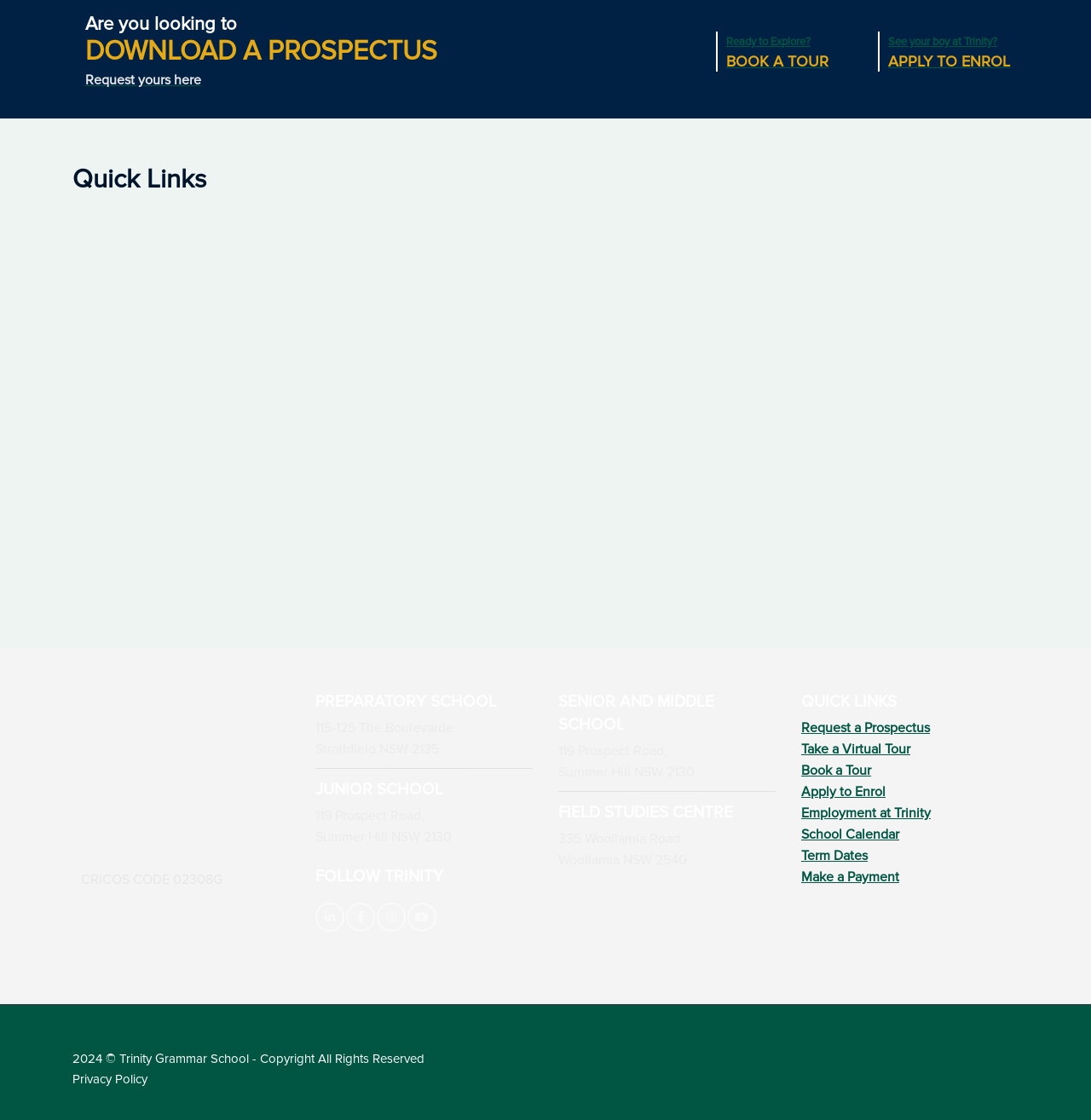Predict the bounding box coordinates of the area that should be clicked to accomplish the following instruction: "Download a prospectus". The bounding box coordinates should consist of four float numbers between 0 and 1, i.e., [left, top, right, bottom].

[0.078, 0.032, 0.401, 0.061]